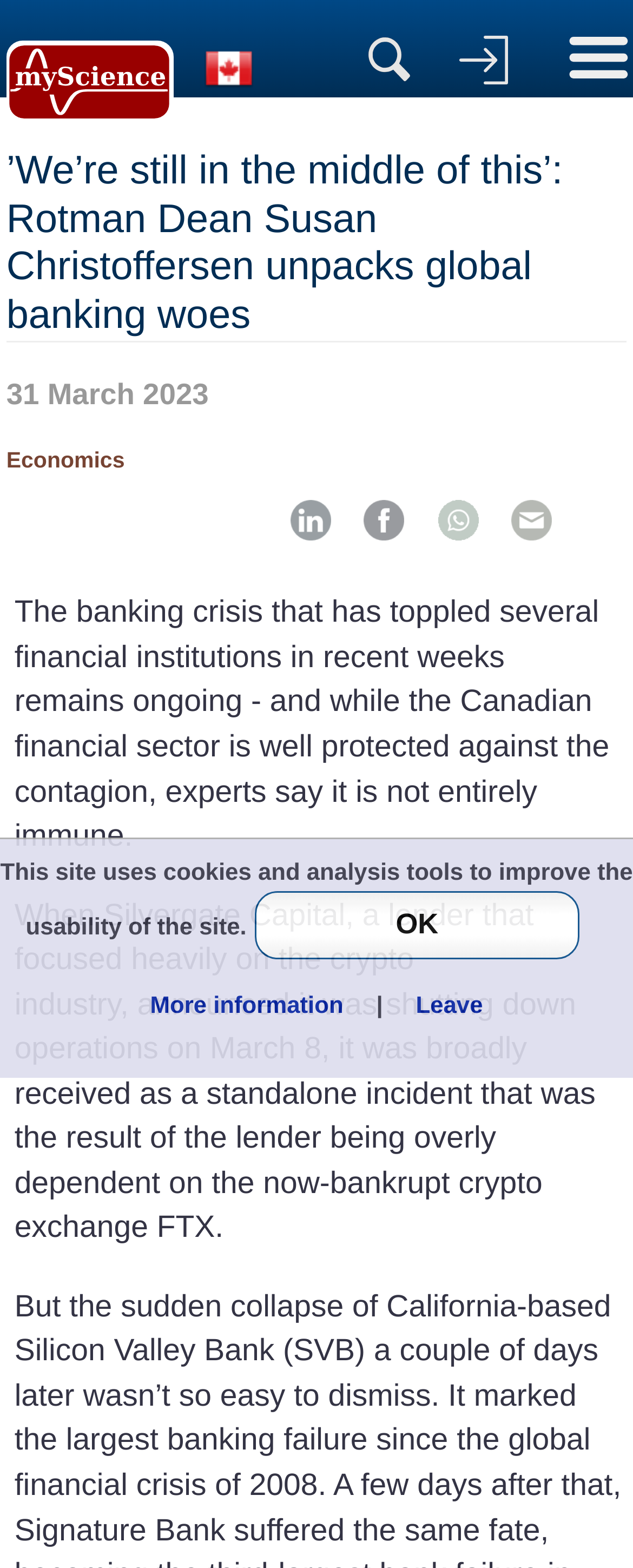From the details in the image, provide a thorough response to the question: What is the topic of the news article?

I found the topic of the news article by looking at the link next to the time element. The link is labeled 'Economics', which suggests that the news article is related to economics.